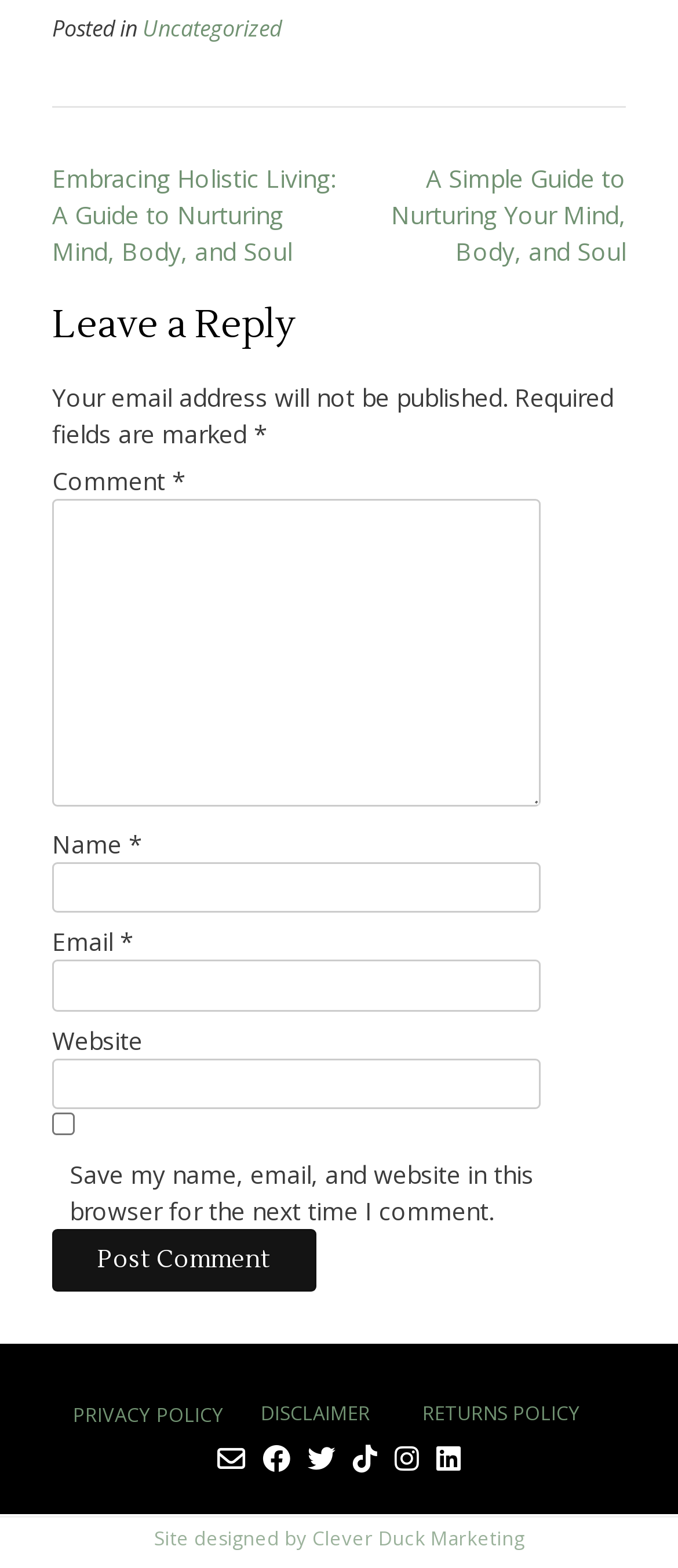Identify the bounding box for the element characterized by the following description: "parent_node: Website name="url"".

[0.077, 0.675, 0.796, 0.708]